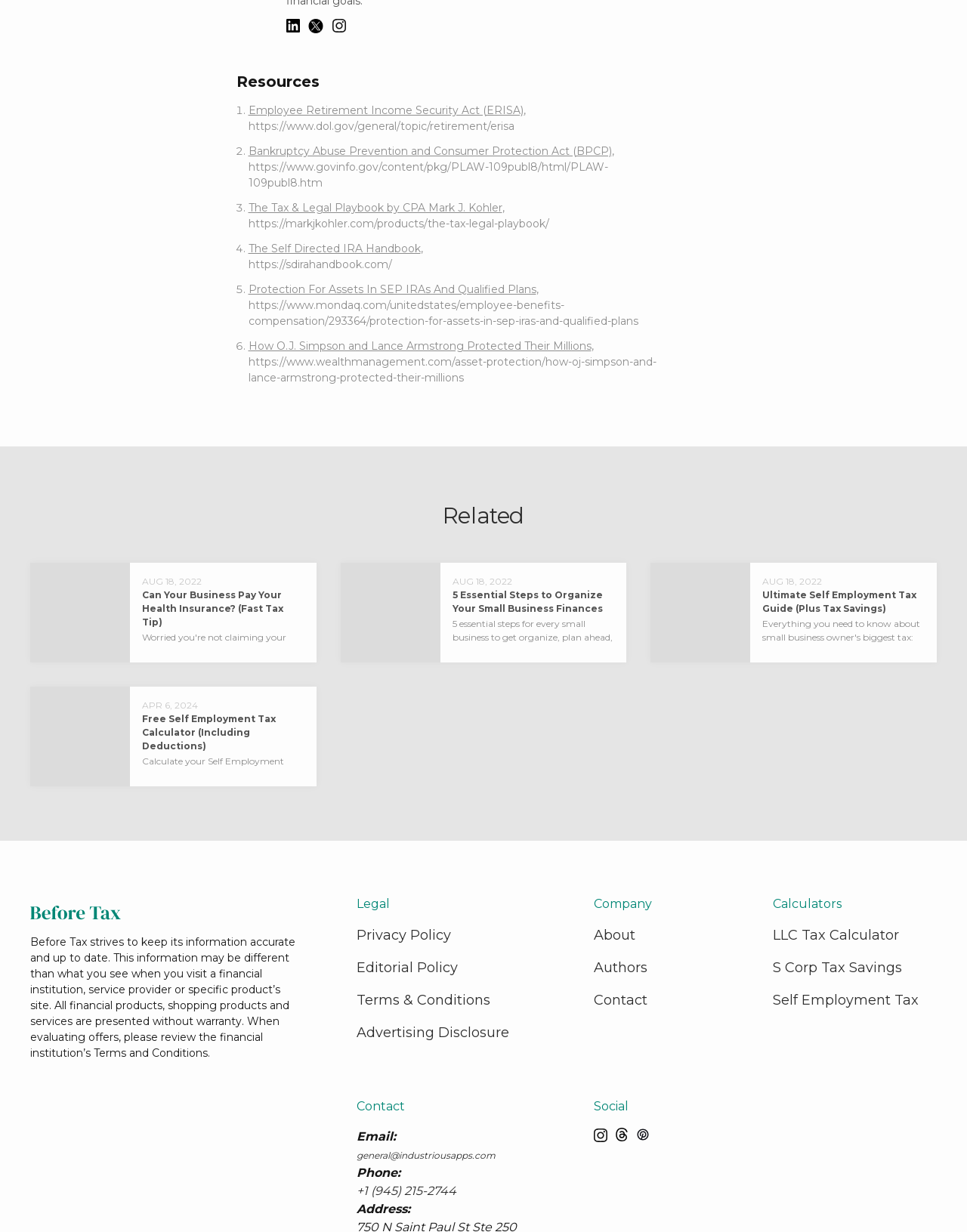Using the description: "S Corp Tax Savings", identify the bounding box of the corresponding UI element in the screenshot.

[0.799, 0.779, 0.933, 0.792]